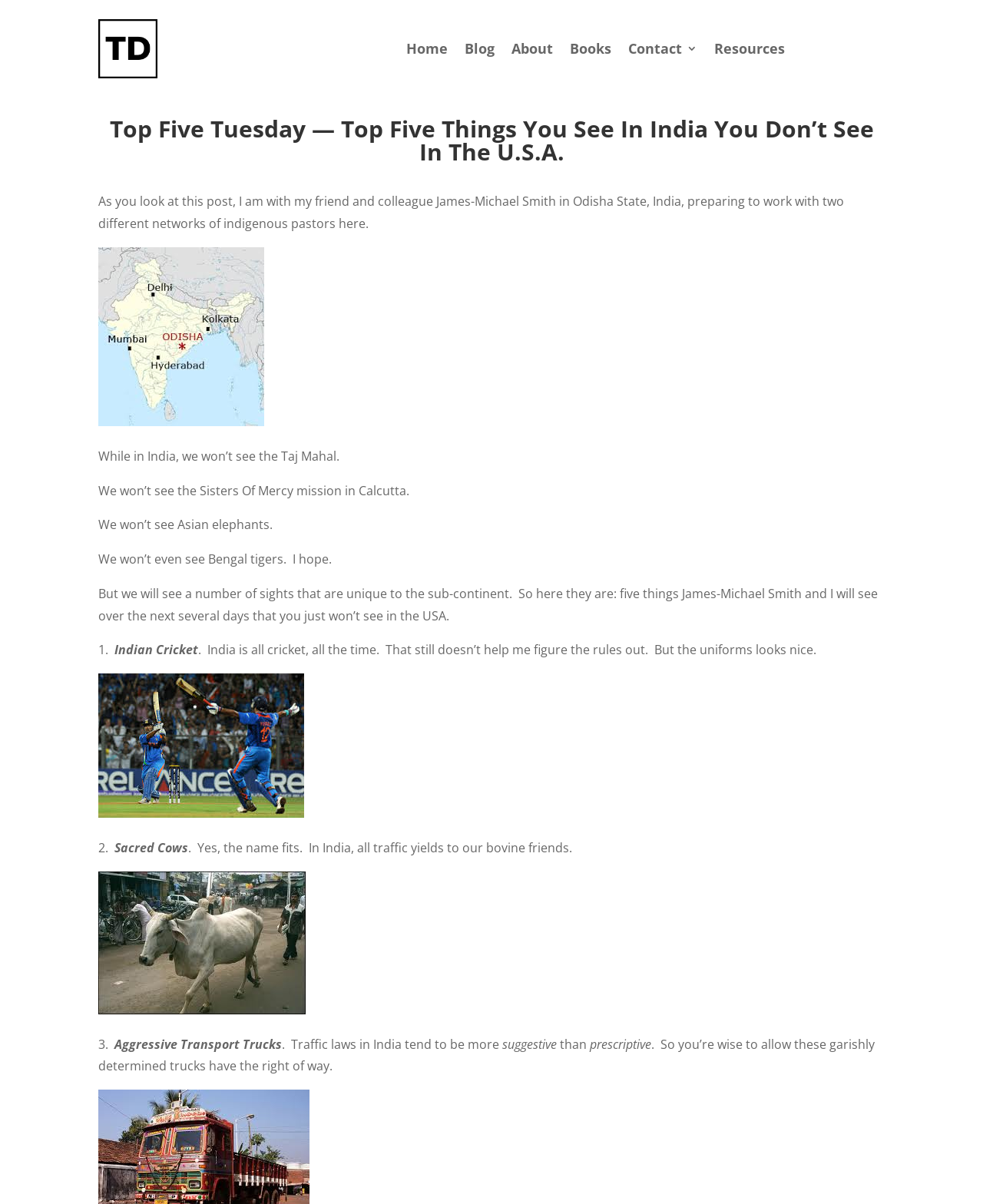Identify the bounding box for the given UI element using the description provided. Coordinates should be in the format (top-left x, top-left y, bottom-right x, bottom-right y) and must be between 0 and 1. Here is the description: Contact

[0.639, 0.035, 0.709, 0.049]